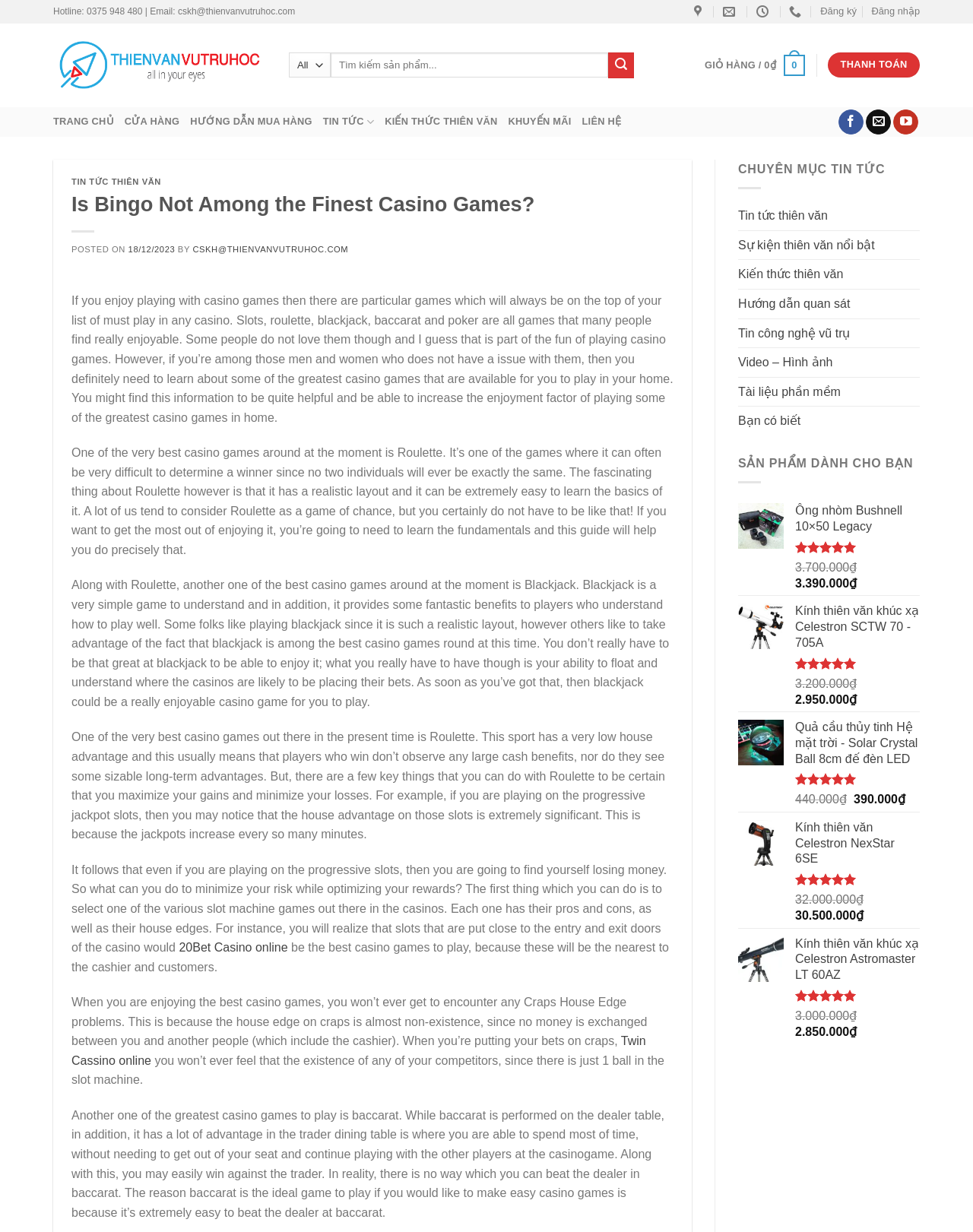Reply to the question below using a single word or brief phrase:
How many casino games are mentioned in the article?

5